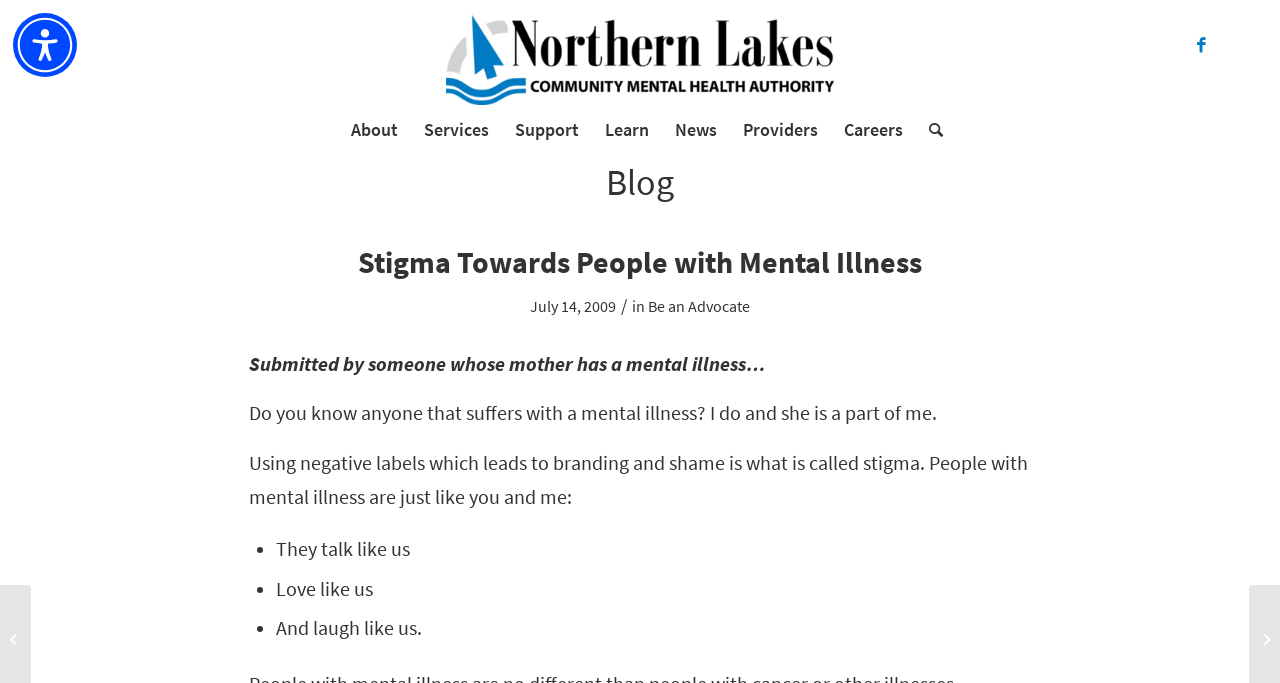Determine the bounding box coordinates for the region that must be clicked to execute the following instruction: "Search for something".

[0.715, 0.154, 0.736, 0.227]